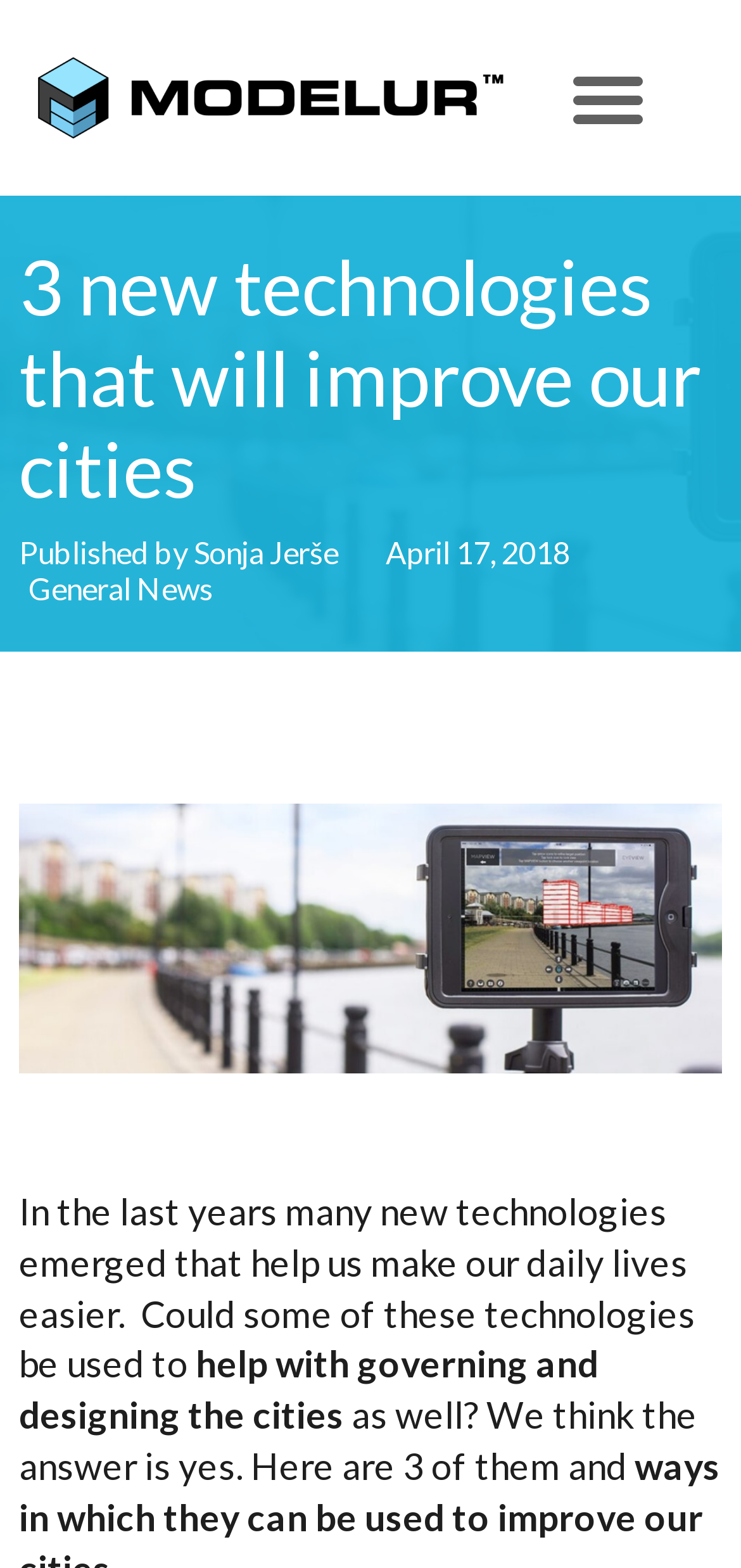Extract the main headline from the webpage and generate its text.

3 new technologies that will improve our cities